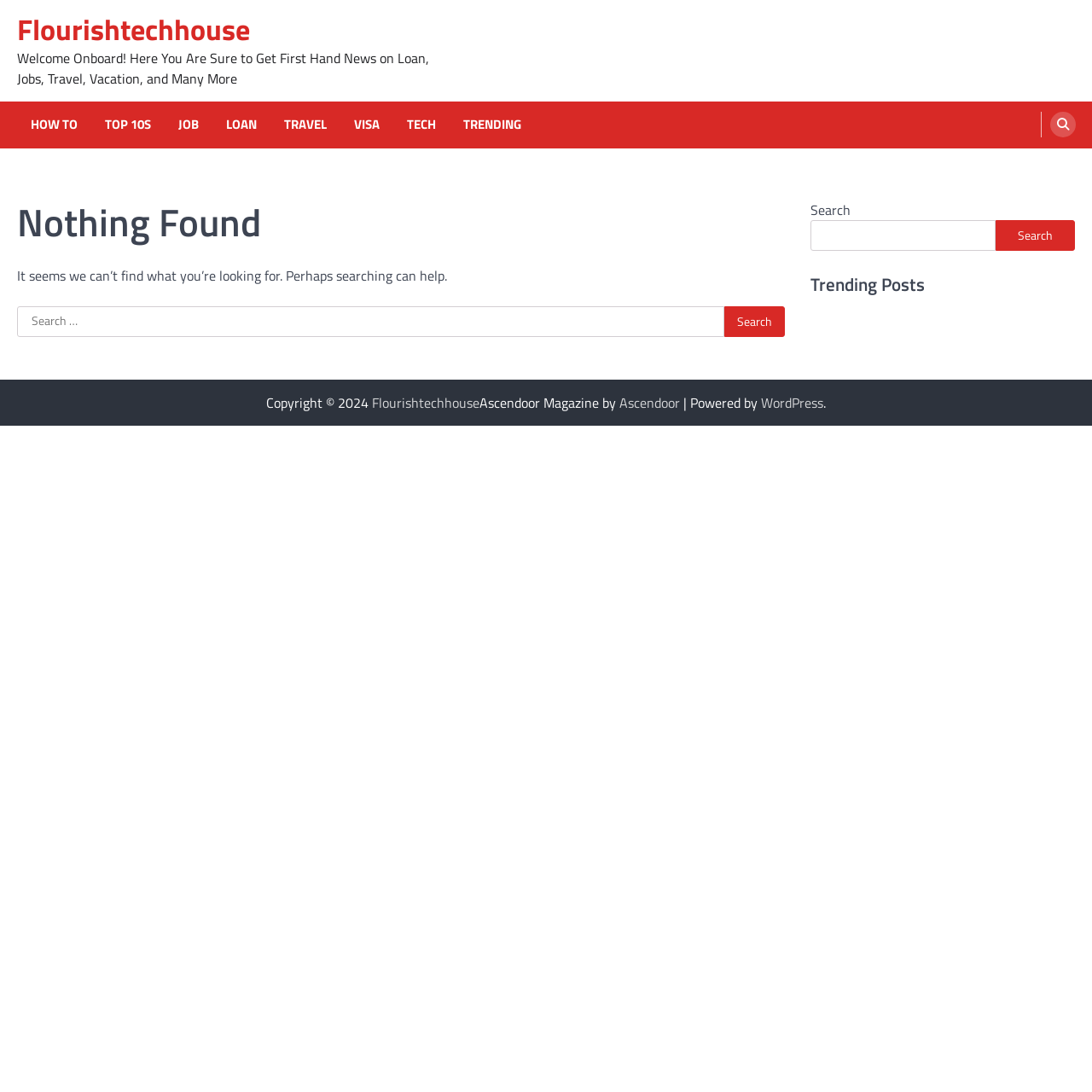What is the purpose of the search bar?
Please respond to the question with a detailed and well-explained answer.

The search bar is a prominent element on the webpage, located in the main section and also in the complementary section. It has a label 'Search for:' and a button 'Search'. This suggests that the purpose of the search bar is to allow users to search for specific content on the website.